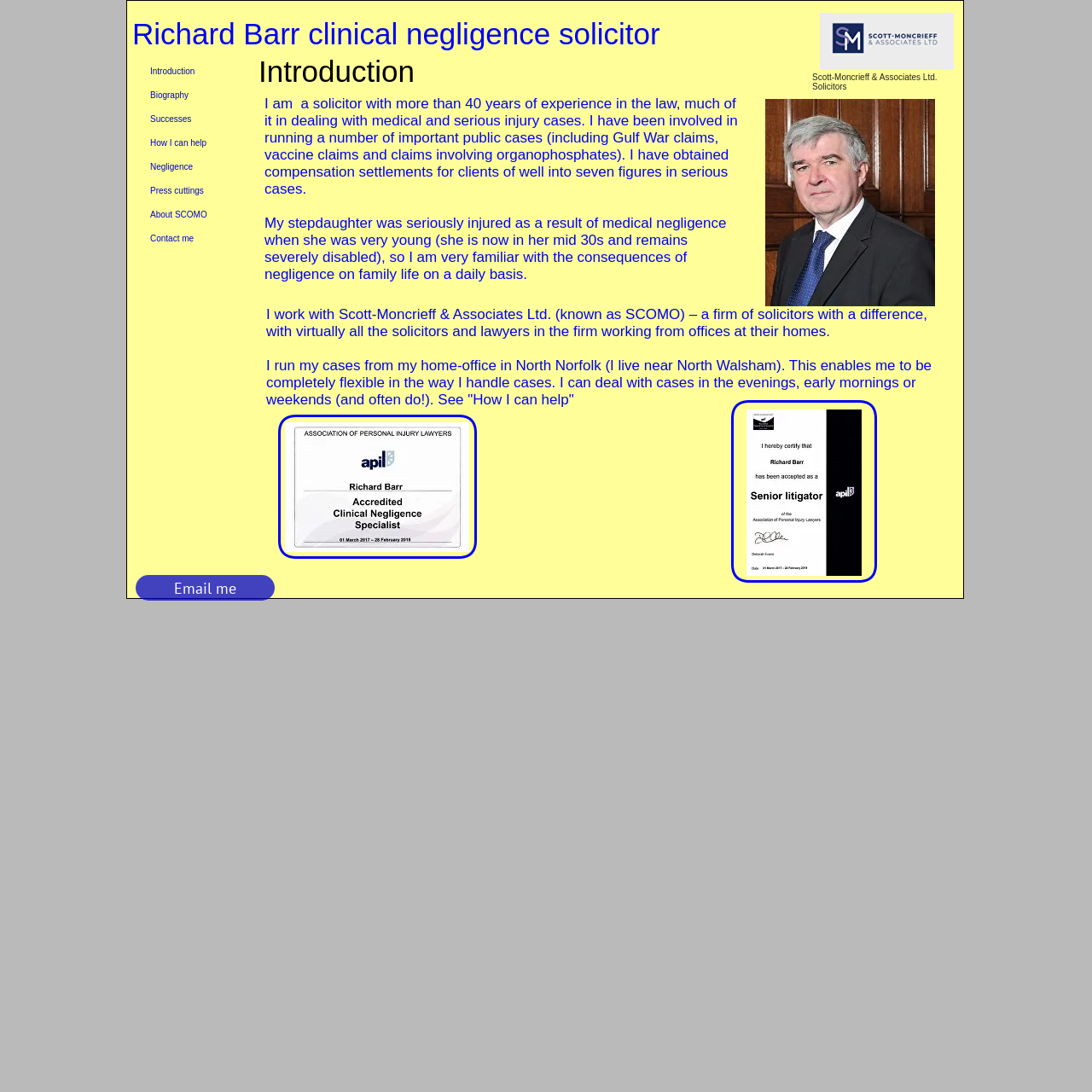Answer succinctly with a single word or phrase:
What is the reason for Richard Barr's familiarity with the consequences of negligence on family life?

His stepdaughter's medical negligence